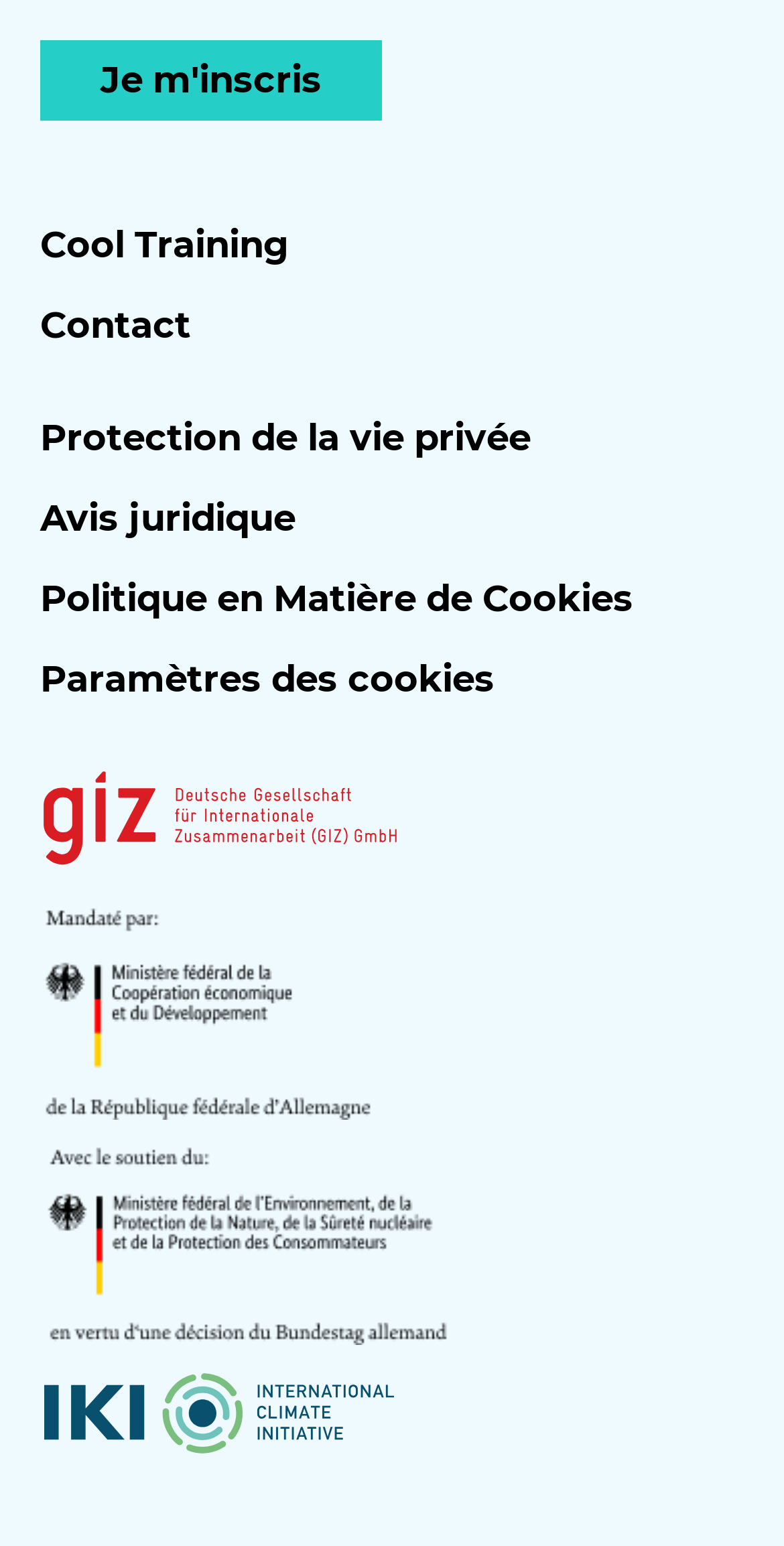Please determine the bounding box coordinates of the element to click in order to execute the following instruction: "Click on the 'Je m'inscris' link". The coordinates should be four float numbers between 0 and 1, specified as [left, top, right, bottom].

[0.051, 0.027, 0.487, 0.079]